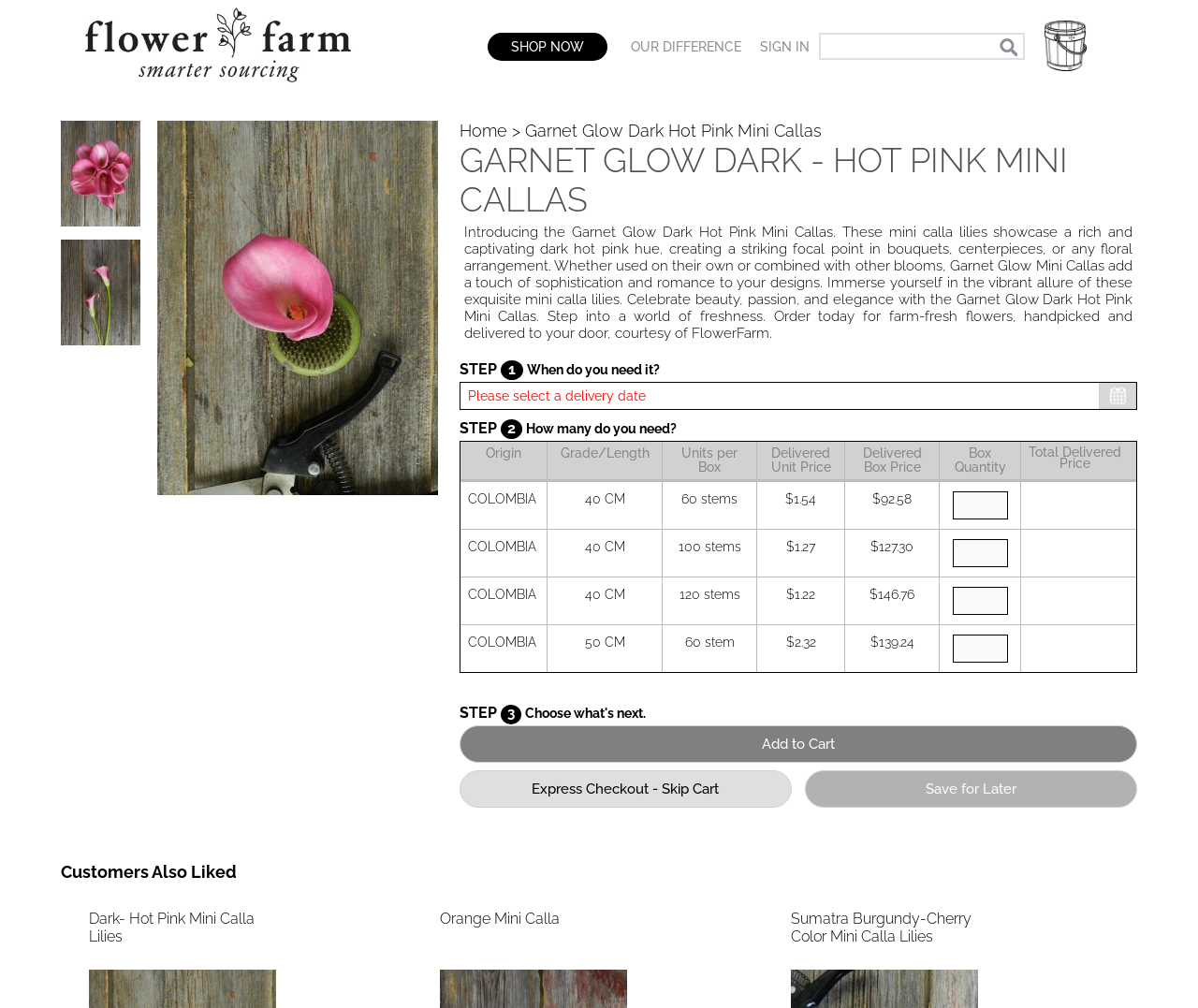Can you determine the bounding box coordinates of the area that needs to be clicked to fulfill the following instruction: "View the 'OUR DIFFERENCE' page"?

[0.519, 0.019, 0.627, 0.088]